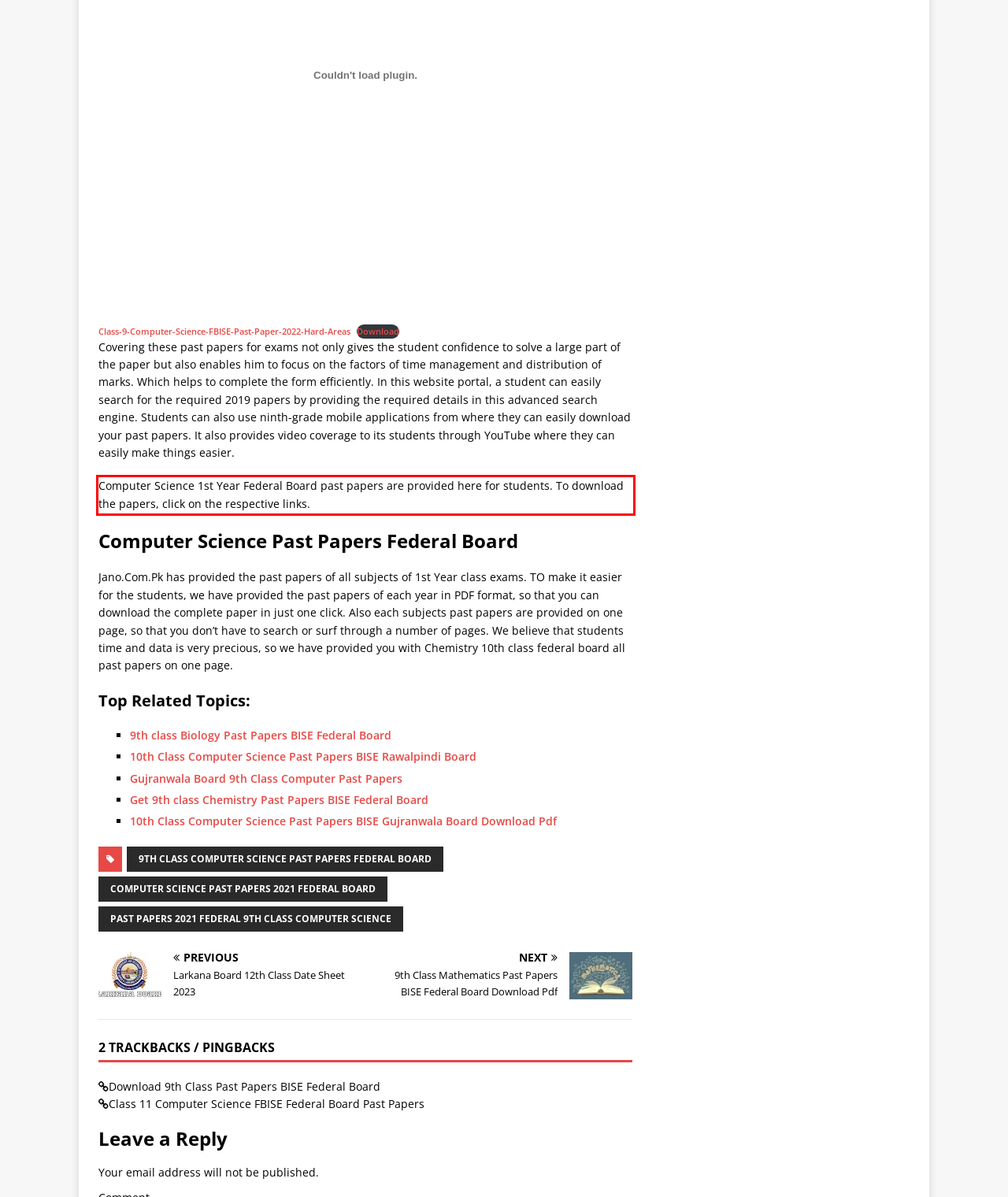There is a UI element on the webpage screenshot marked by a red bounding box. Extract and generate the text content from within this red box.

Computer Science 1st Year Federal Board past papers are provided here for students. To download the papers, click on the respective links.